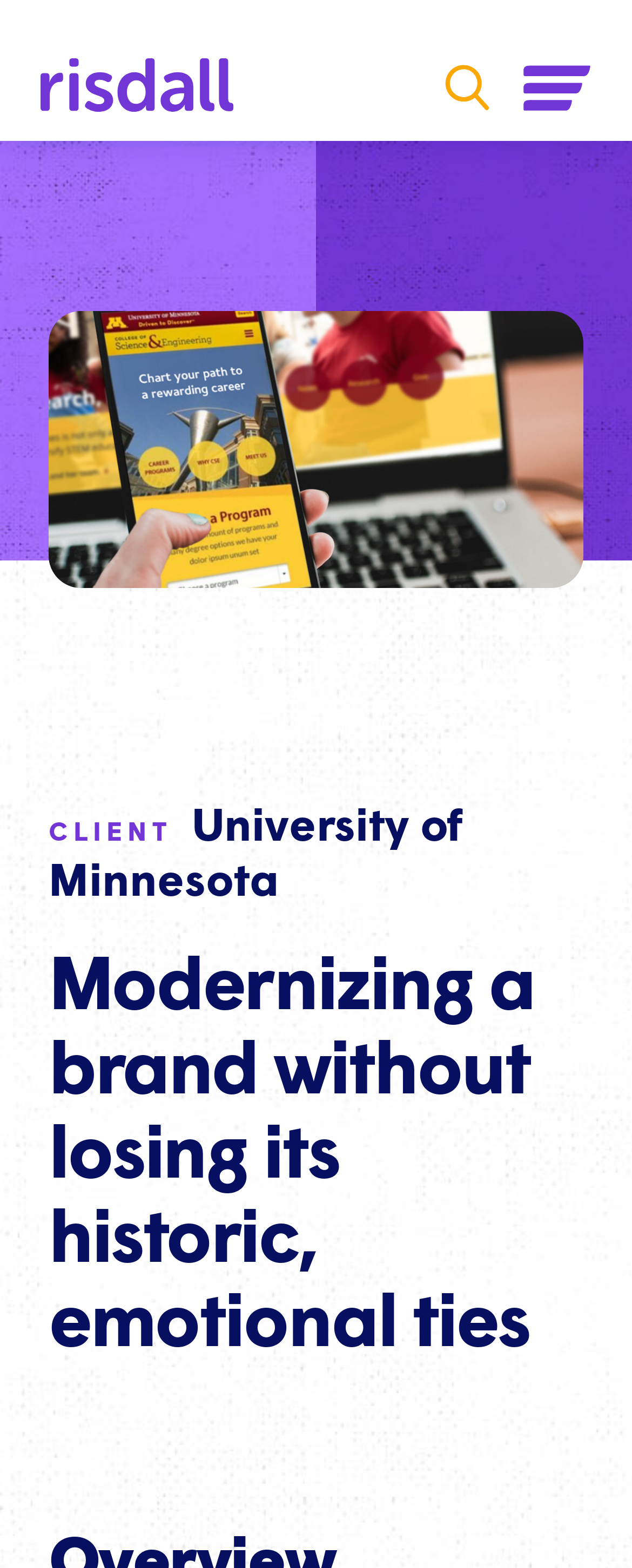Reply to the question below using a single word or brief phrase:
What is the topic of the heading?

Brand modernization